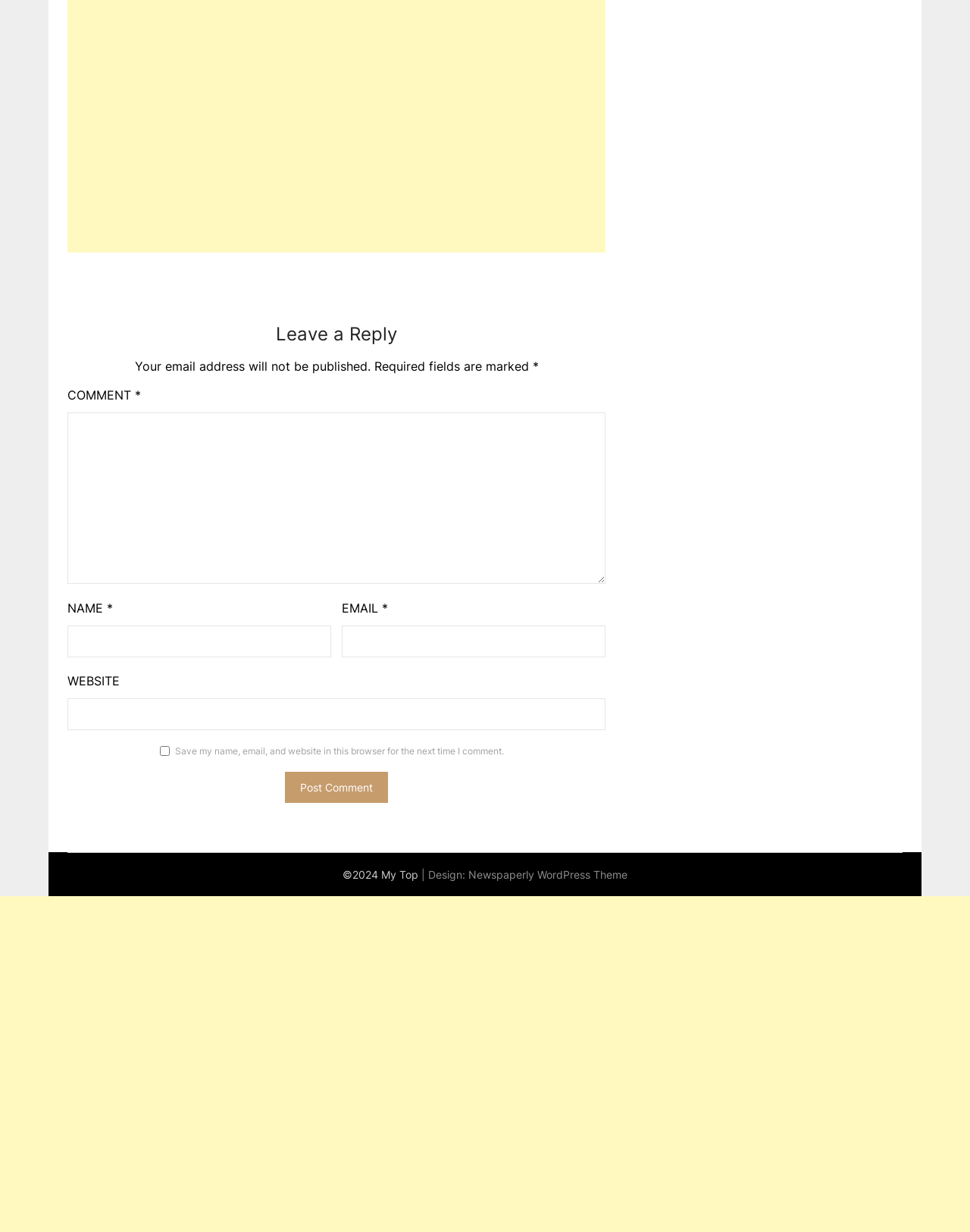Highlight the bounding box coordinates of the region I should click on to meet the following instruction: "enter your email address".

[0.353, 0.508, 0.624, 0.534]